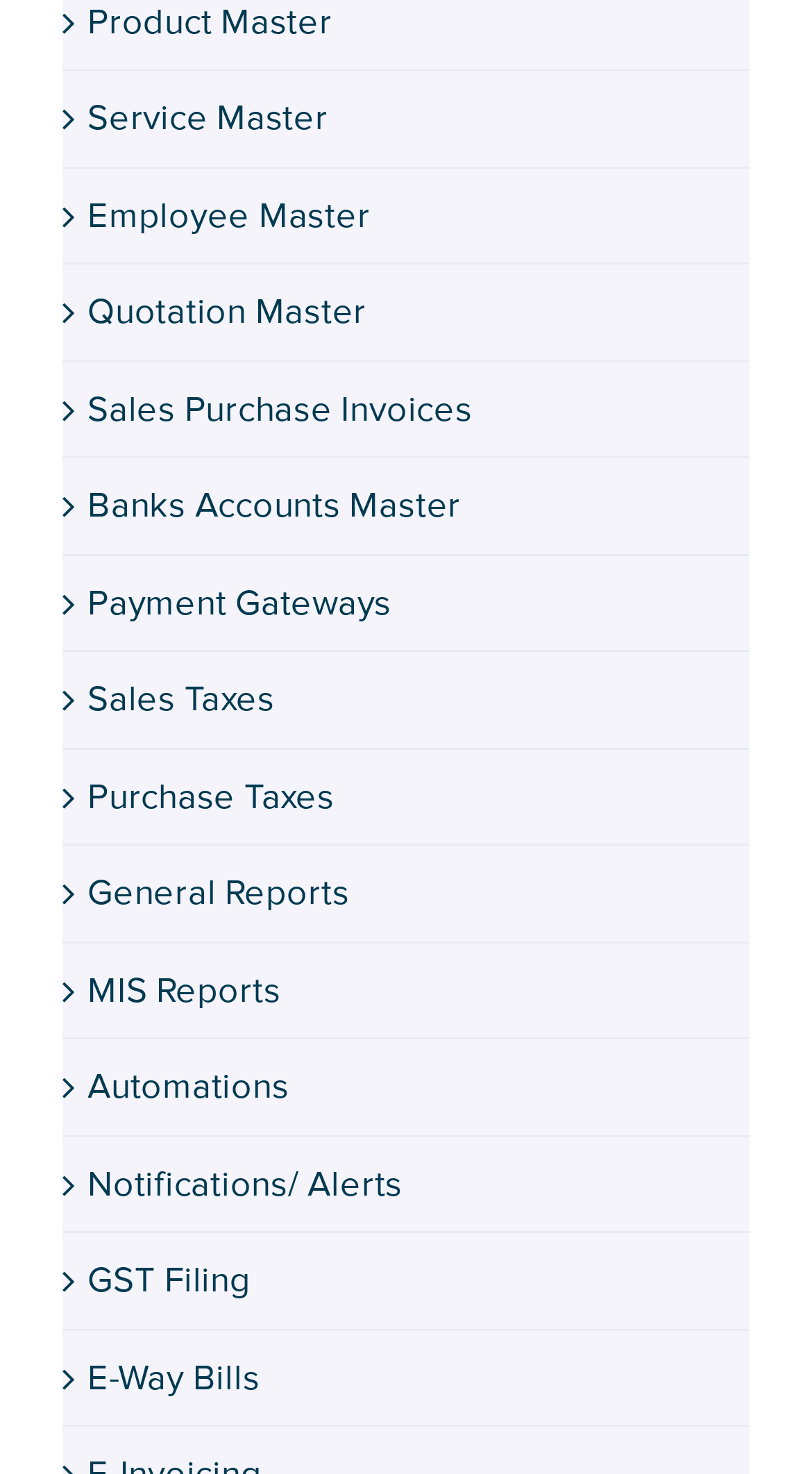Please answer the following question as detailed as possible based on the image: 
What is the last link on the webpage?

The last link on the webpage is 'E-Way Bills' which is located at the bottom left corner of the webpage with a bounding box of [0.108, 0.92, 0.32, 0.949].